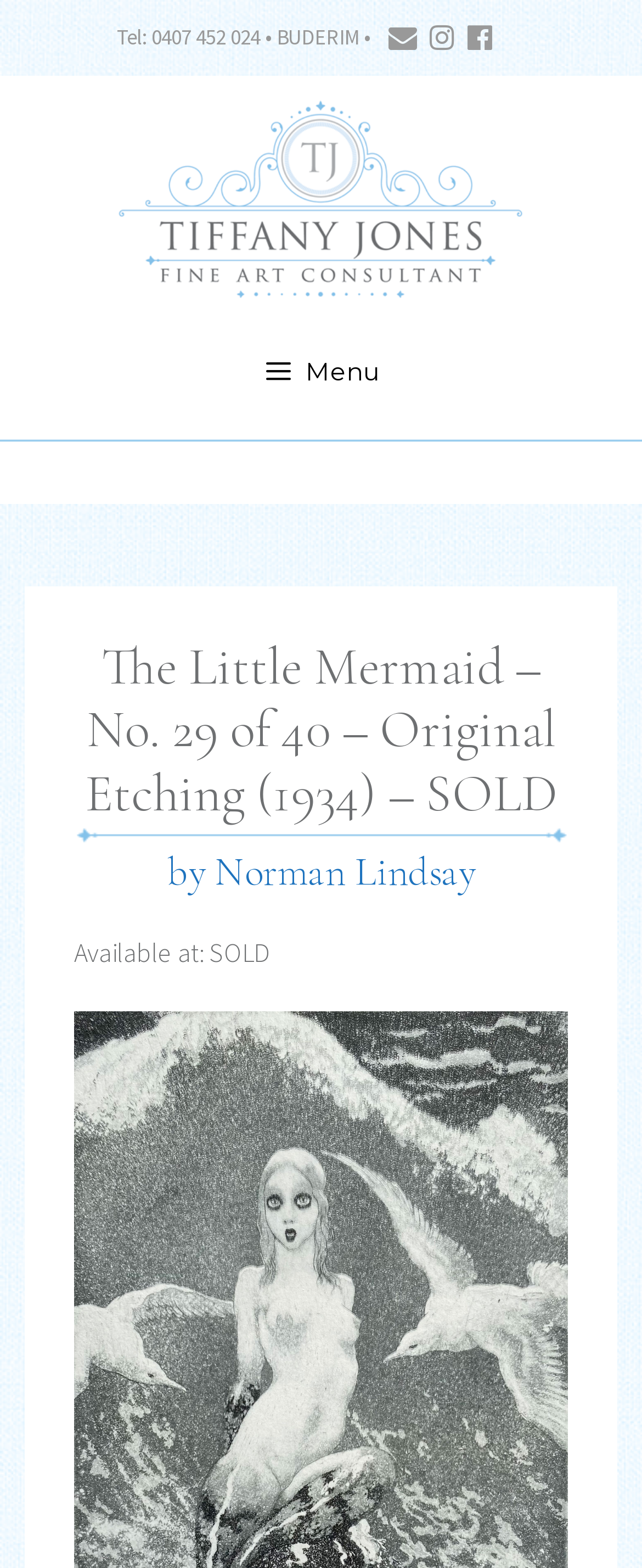What is the phone number of Tiffany Jones Fine Art Consultant?
Provide a detailed and well-explained answer to the question.

I found the phone number by looking at the top section of the webpage, where the contact information is provided. The phone number is listed next to the 'Tel:' label.